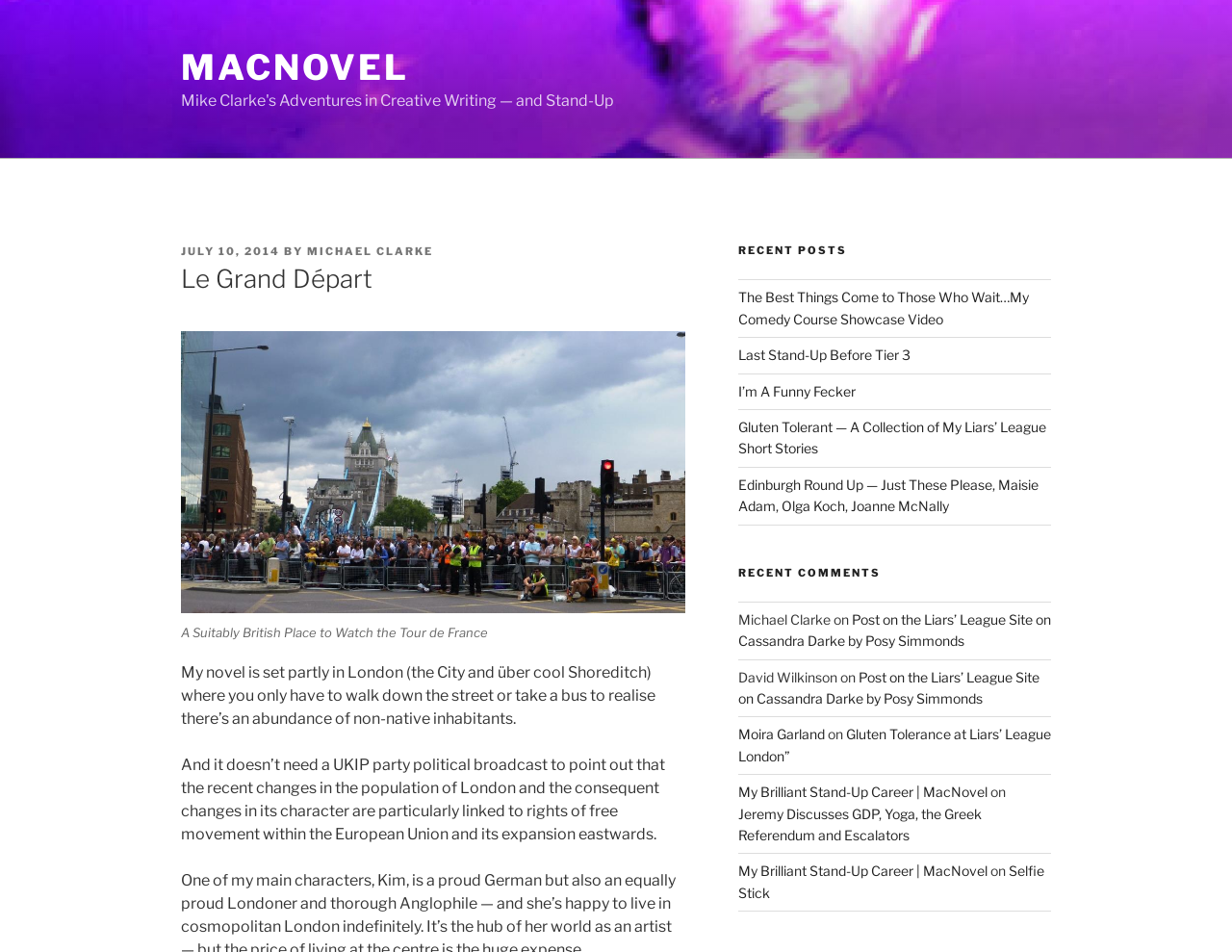Analyze and describe the webpage in a detailed narrative.

The webpage is about the author Michael Clarke's blog, MacNovel. At the top, there is a header section with a link to "MACNOVEL" and a heading "Le Grand Départ" which is the title of the blog post. Below the header, there is a figure with an image and a caption "A Suitably British Place to Watch the Tour de France". 

To the right of the header, there are two sections: "RECENT POSTS" and "RECENT COMMENTS". The "RECENT POSTS" section contains five links to other blog posts, including "The Best Things Come to Those Who Wait…My Comedy Course Showcase Video" and "Gluten Tolerant — A Collection of My Liars’ League Short Stories". The "RECENT COMMENTS" section lists six comments from different users, including Michael Clarke, David Wilkinson, and Moira Garland, with links to the corresponding blog posts.

In the main content area, there is a blog post titled "Le Grand Départ" which discusses the author's novel set in London and the changes in the city's population due to the European Union's expansion. The post is divided into three paragraphs of text.